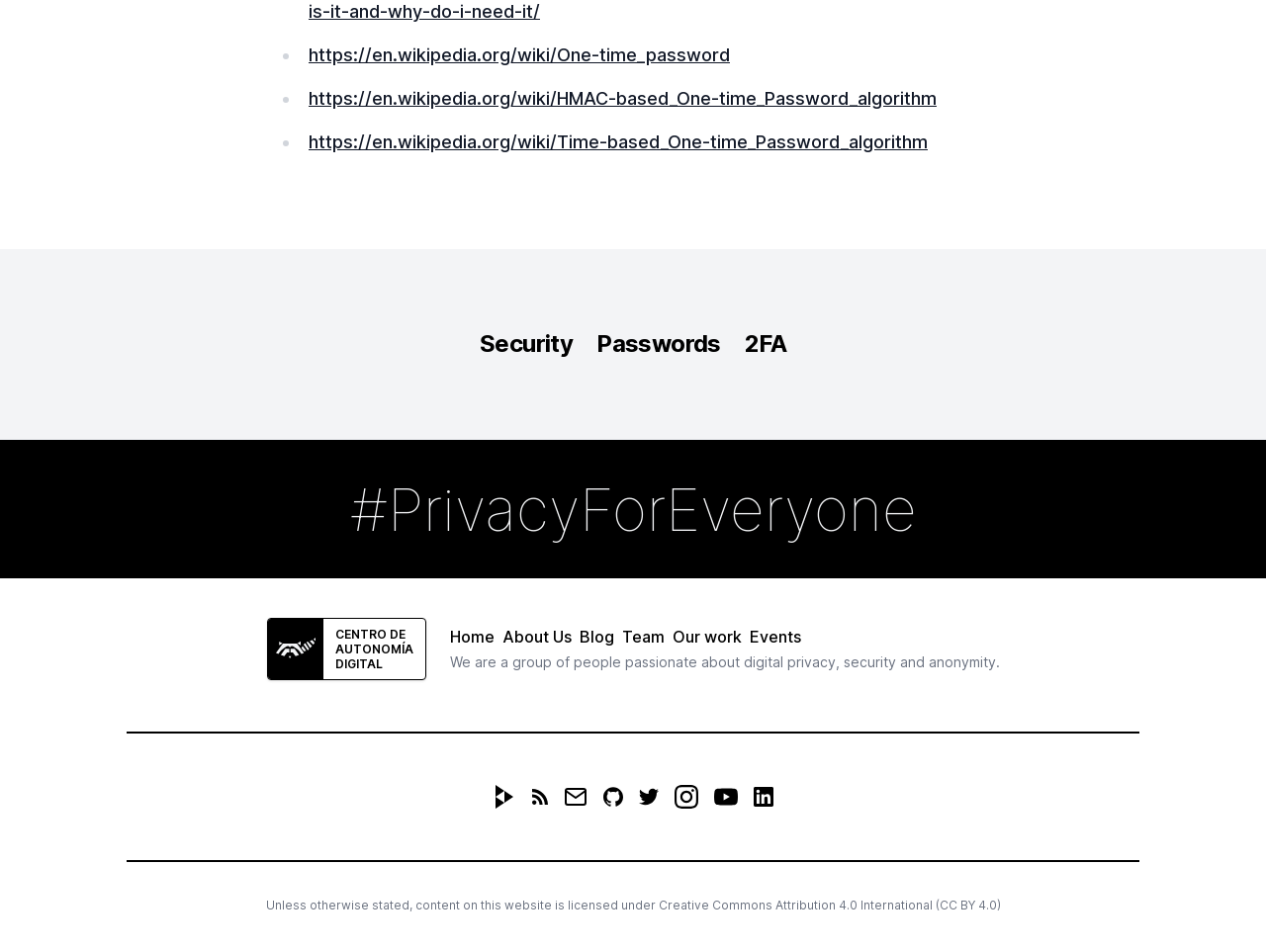Locate the bounding box coordinates of the clickable part needed for the task: "Check the Twitter link".

[0.498, 0.818, 0.527, 0.855]